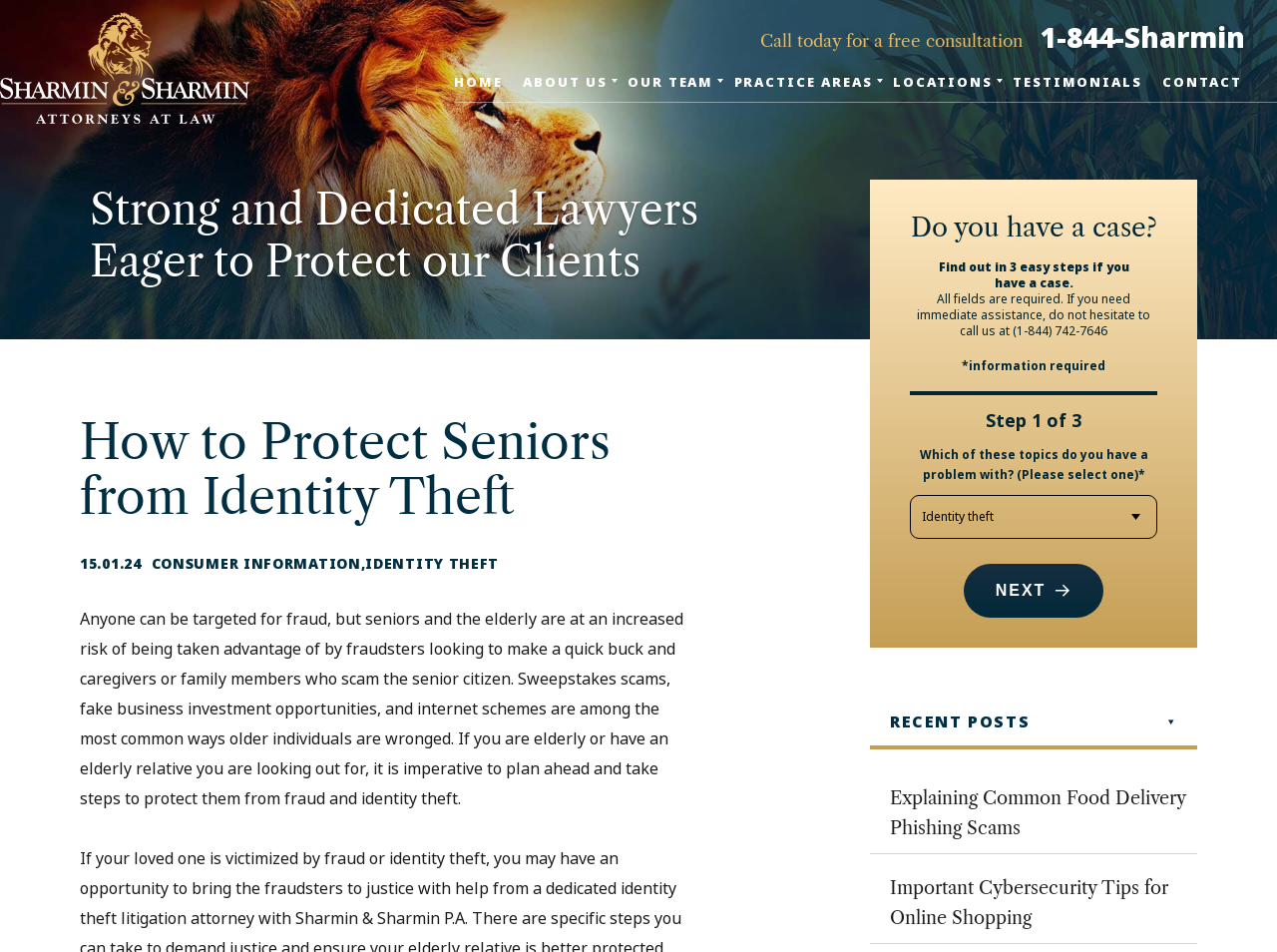Identify the bounding box coordinates necessary to click and complete the given instruction: "Select an option from the 'Which of these topics do you have a problem with?' dropdown".

[0.712, 0.52, 0.906, 0.566]